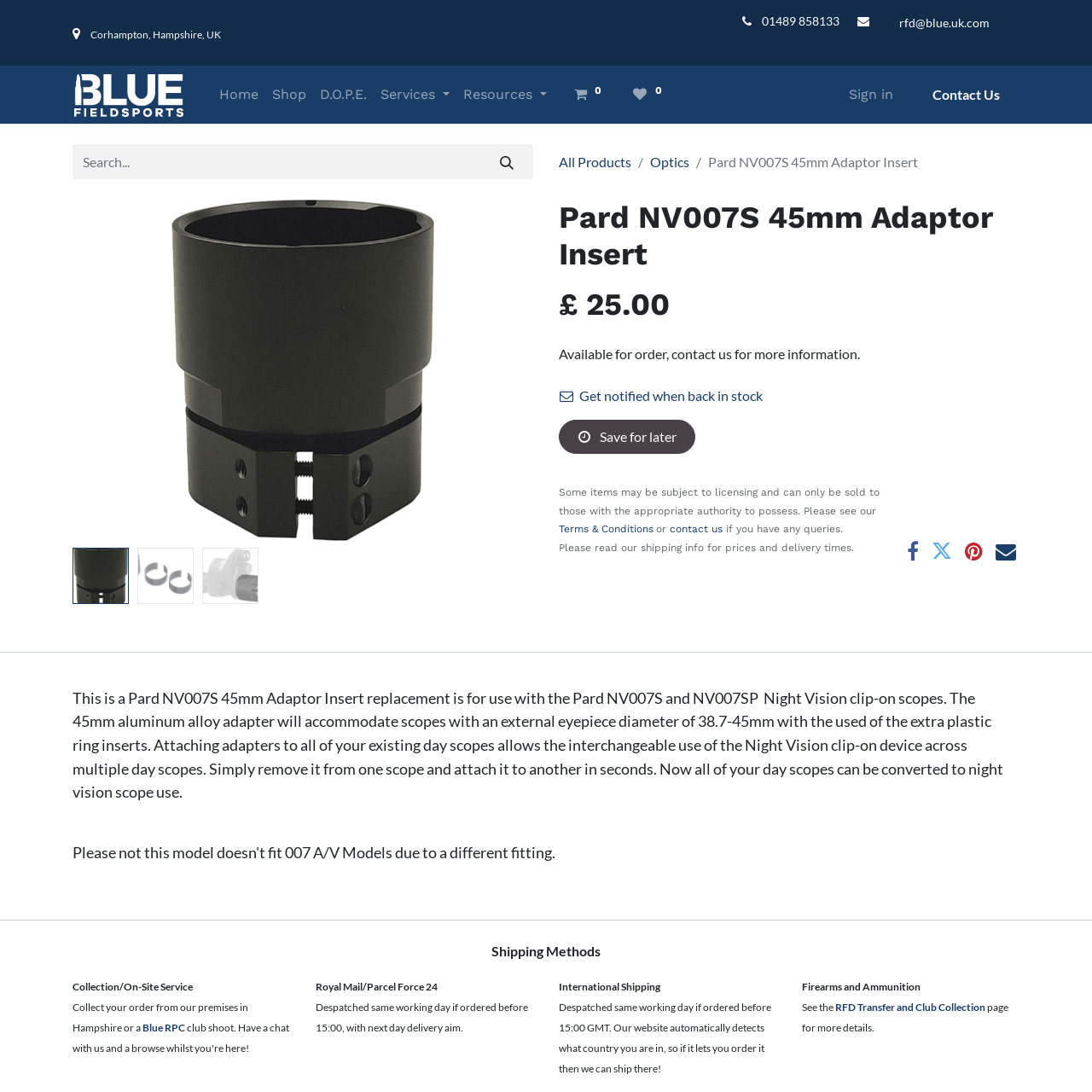What is the purpose of the Pard NV007S 45mm Adaptor Insert?
Answer with a single word or short phrase according to what you see in the image.

For use with Night Vision clip-on scopes